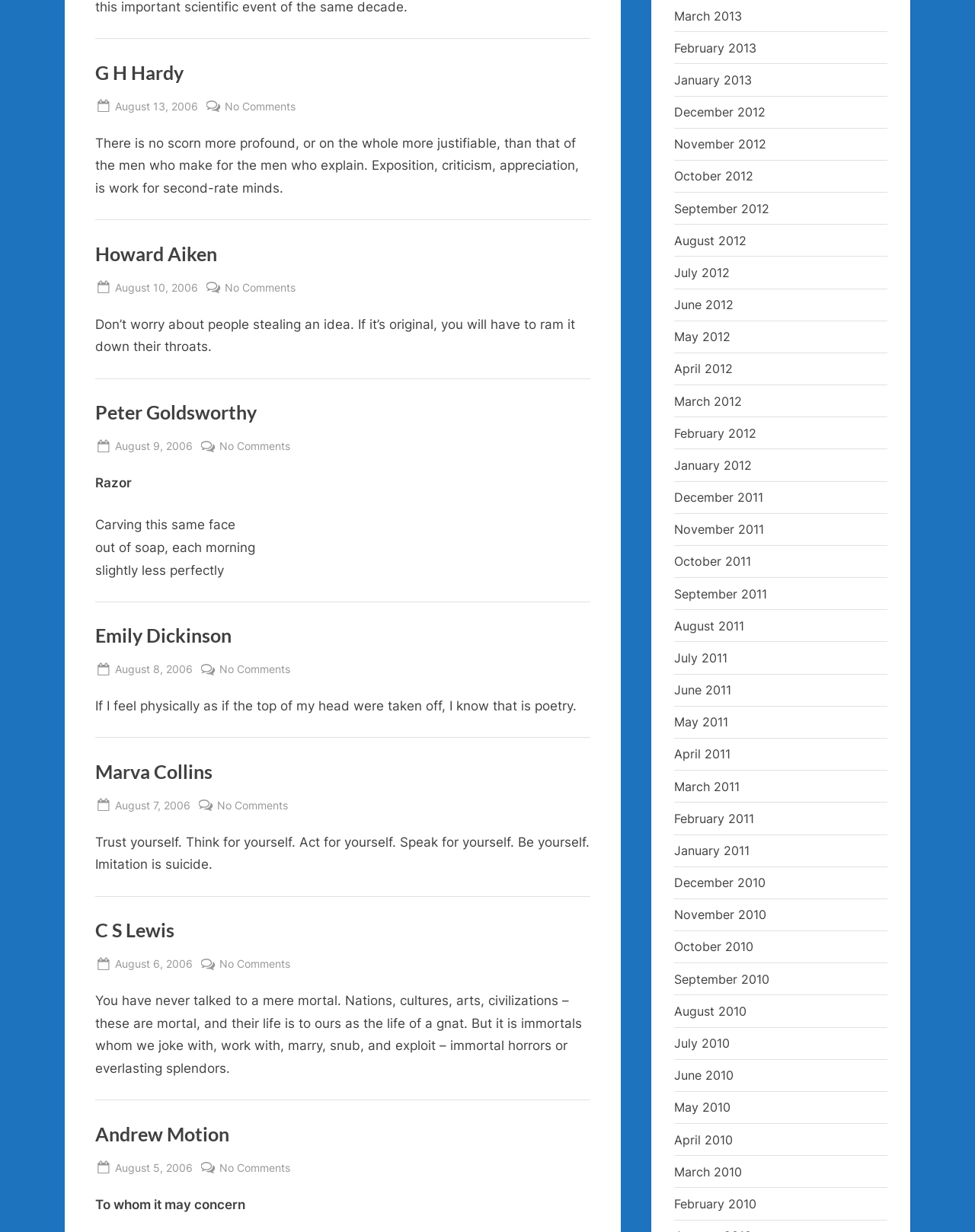Determine the bounding box coordinates of the region that needs to be clicked to achieve the task: "Click on the link to view G H Hardy's post".

[0.098, 0.05, 0.188, 0.068]